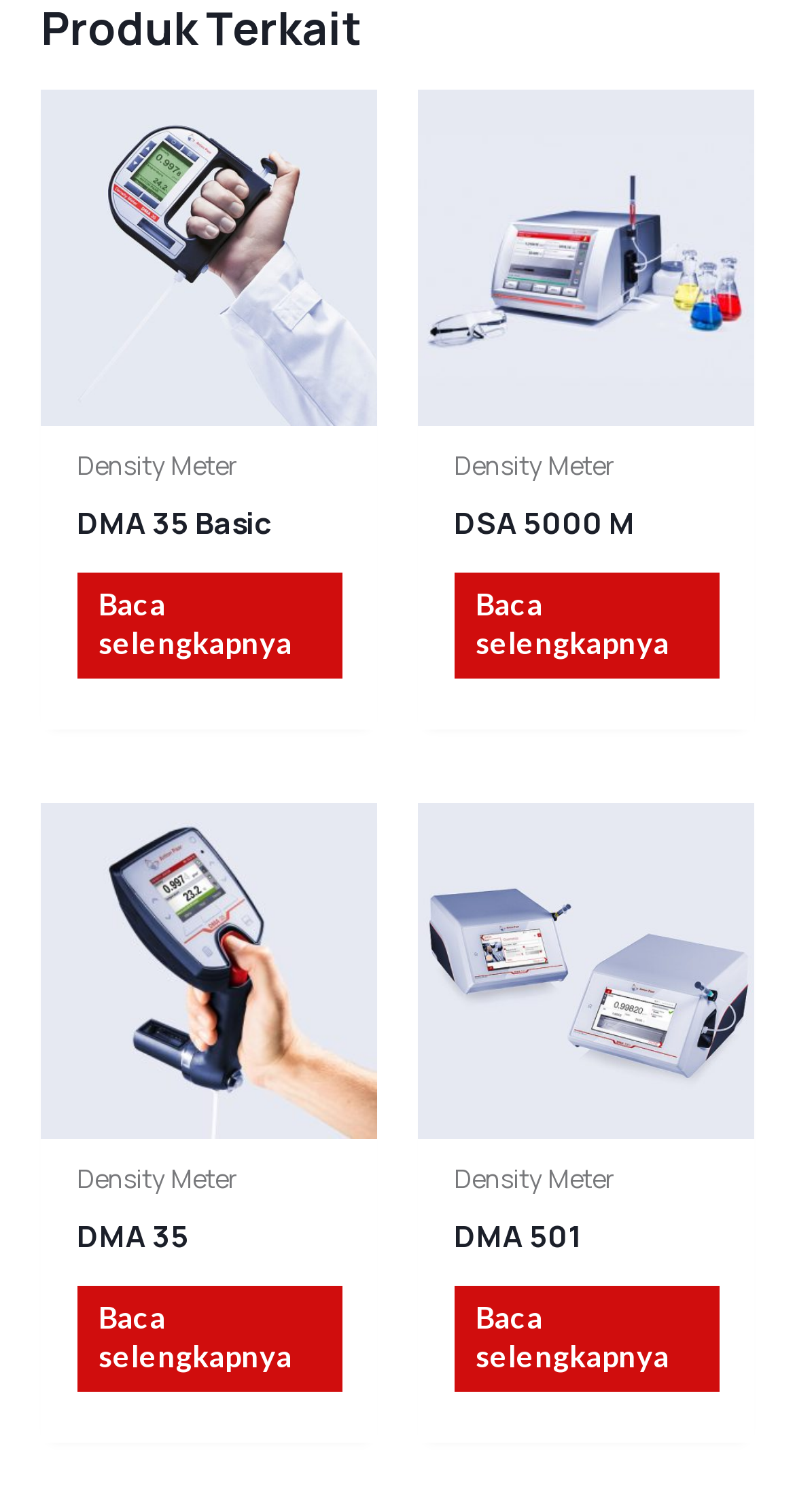Show the bounding box coordinates of the element that should be clicked to complete the task: "Learn more about design review services".

None